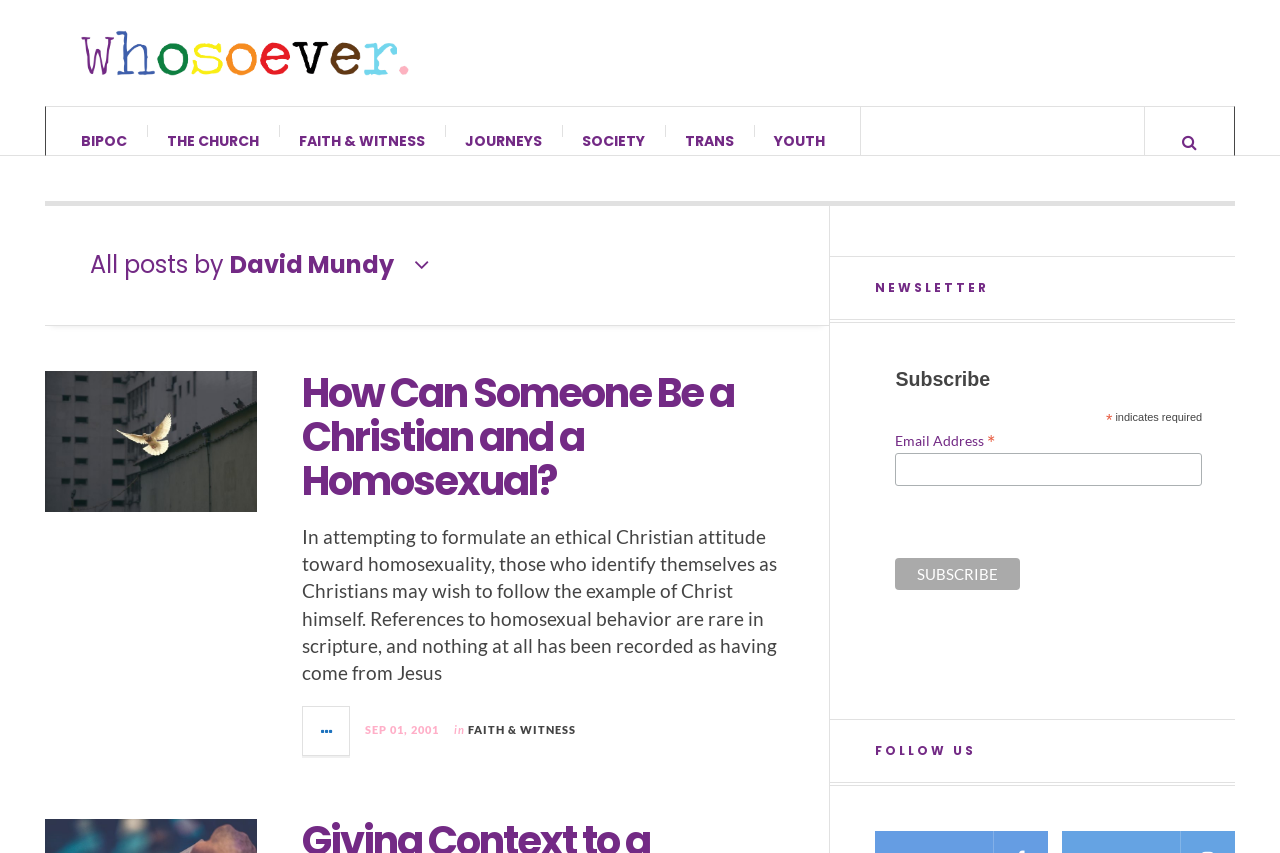Given the description The Church, predict the bounding box coordinates of the UI element. Ensure the coordinates are in the format (top-left x, top-left y, bottom-right x, bottom-right y) and all values are between 0 and 1.

[0.115, 0.125, 0.218, 0.205]